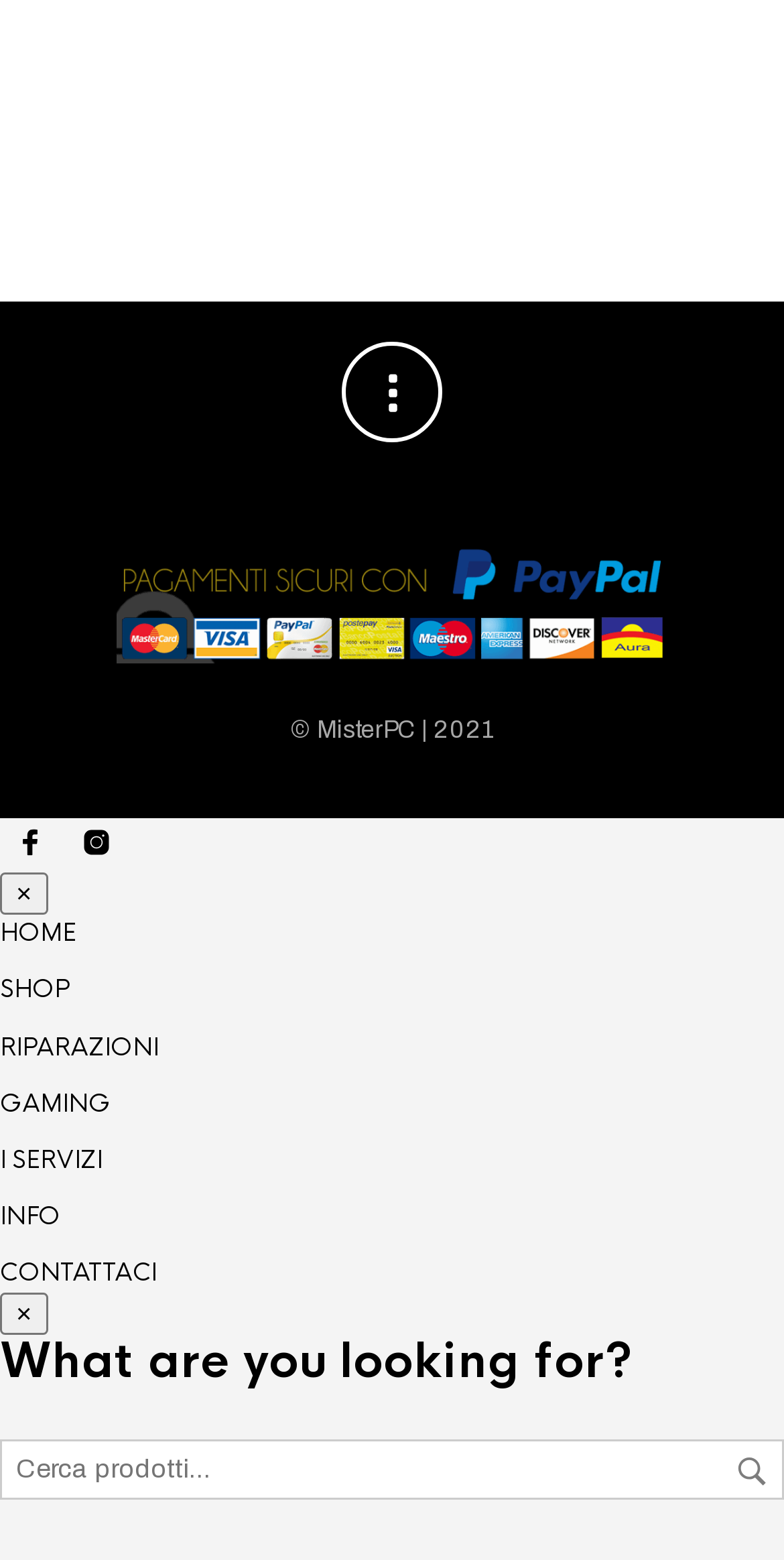What is the text on the button at the top-right corner?
Please give a detailed answer to the question using the information shown in the image.

The button at the top-right corner has a '×' symbol on it, which is likely used to close a section or a popup.